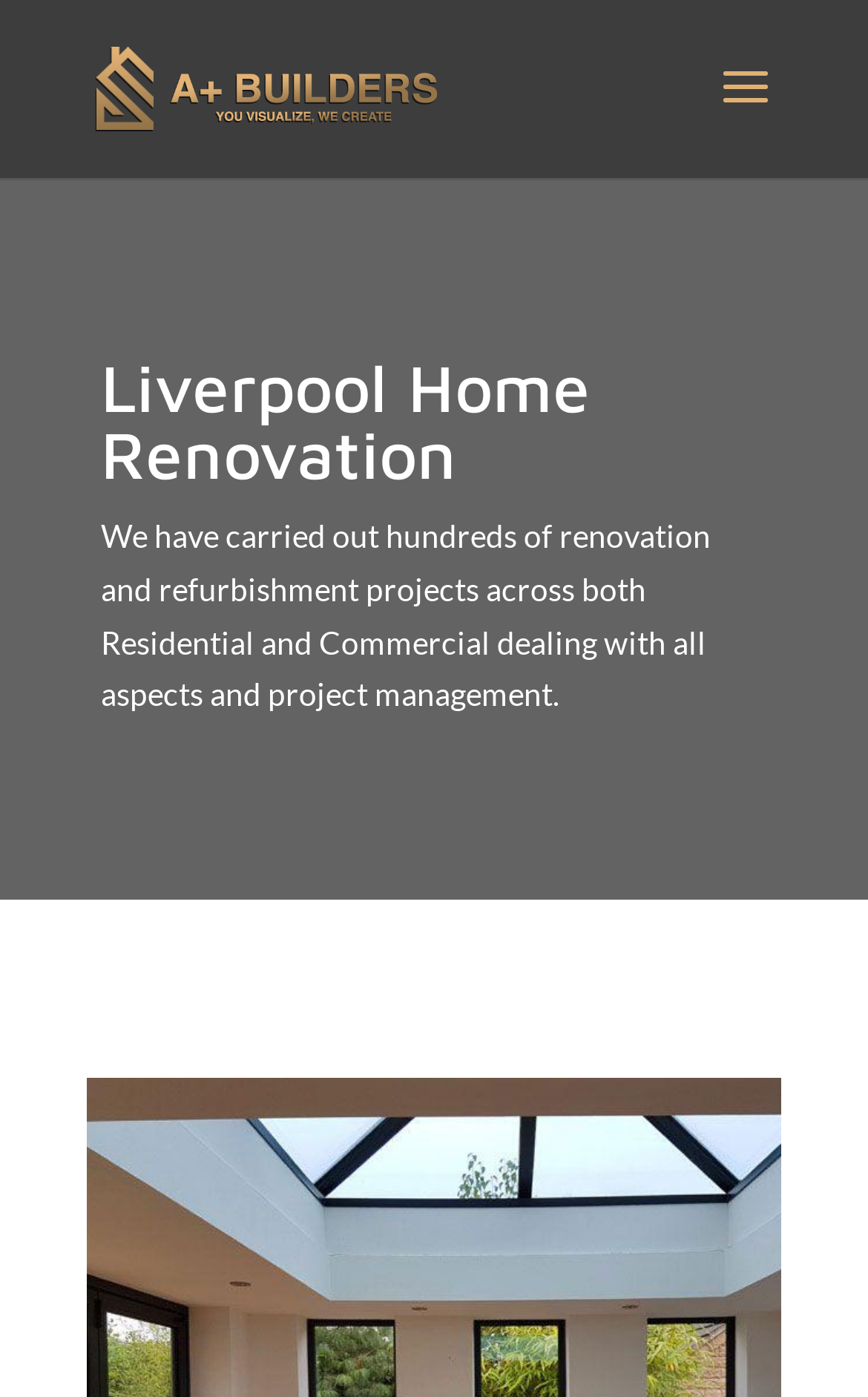Identify the bounding box for the UI element specified in this description: "alt="A Plus Builders"". The coordinates must be four float numbers between 0 and 1, formatted as [left, top, right, bottom].

[0.108, 0.047, 0.508, 0.074]